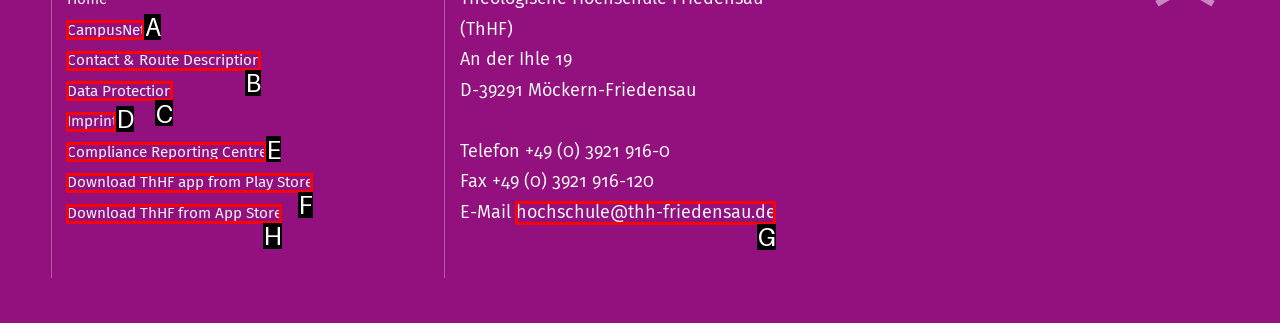Which lettered option should I select to achieve the task: Browse All Commercial Projects according to the highlighted elements in the screenshot?

None